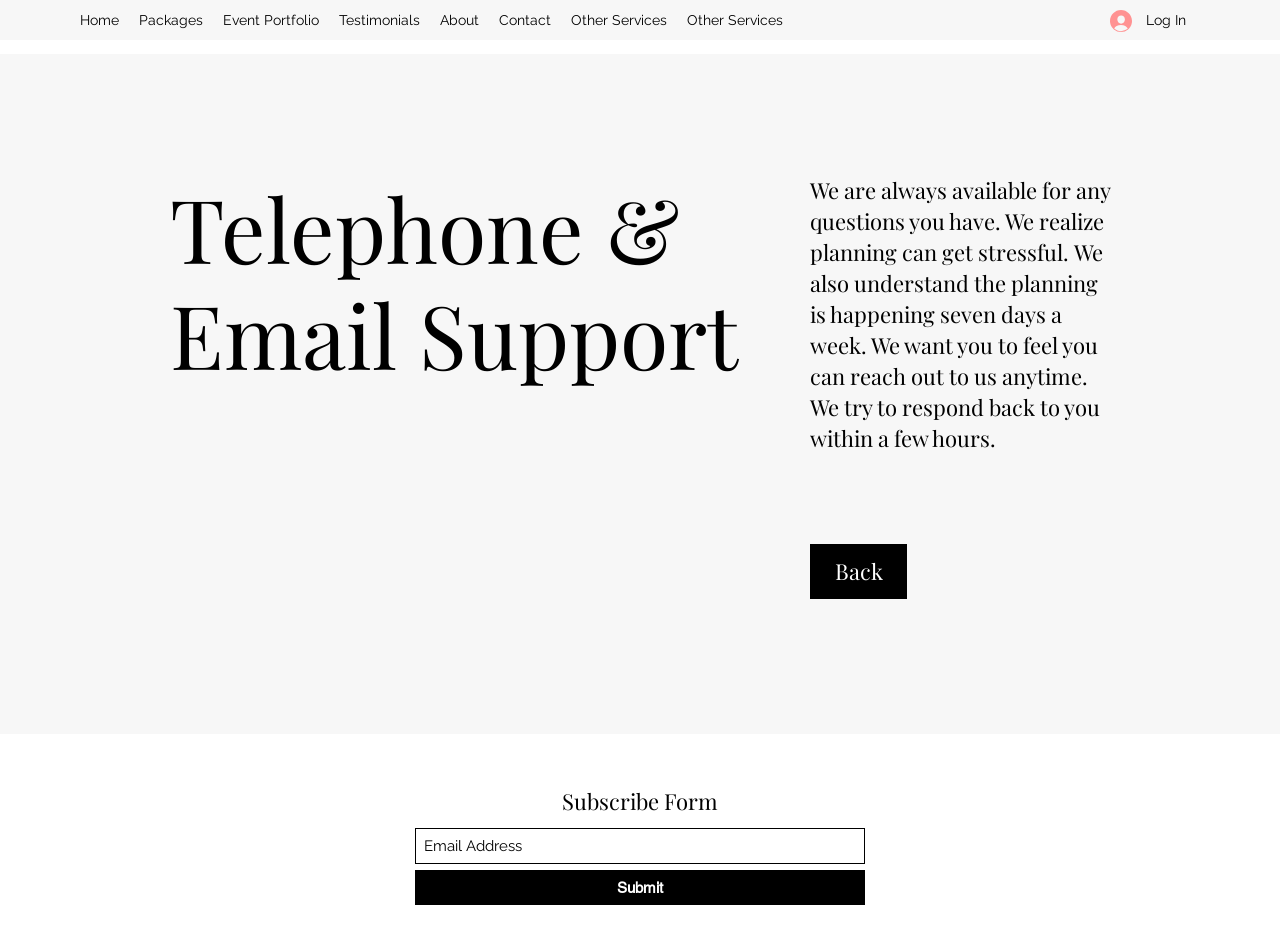Determine the bounding box coordinates of the region to click in order to accomplish the following instruction: "Switch to Russian language". Provide the coordinates as four float numbers between 0 and 1, specifically [left, top, right, bottom].

None